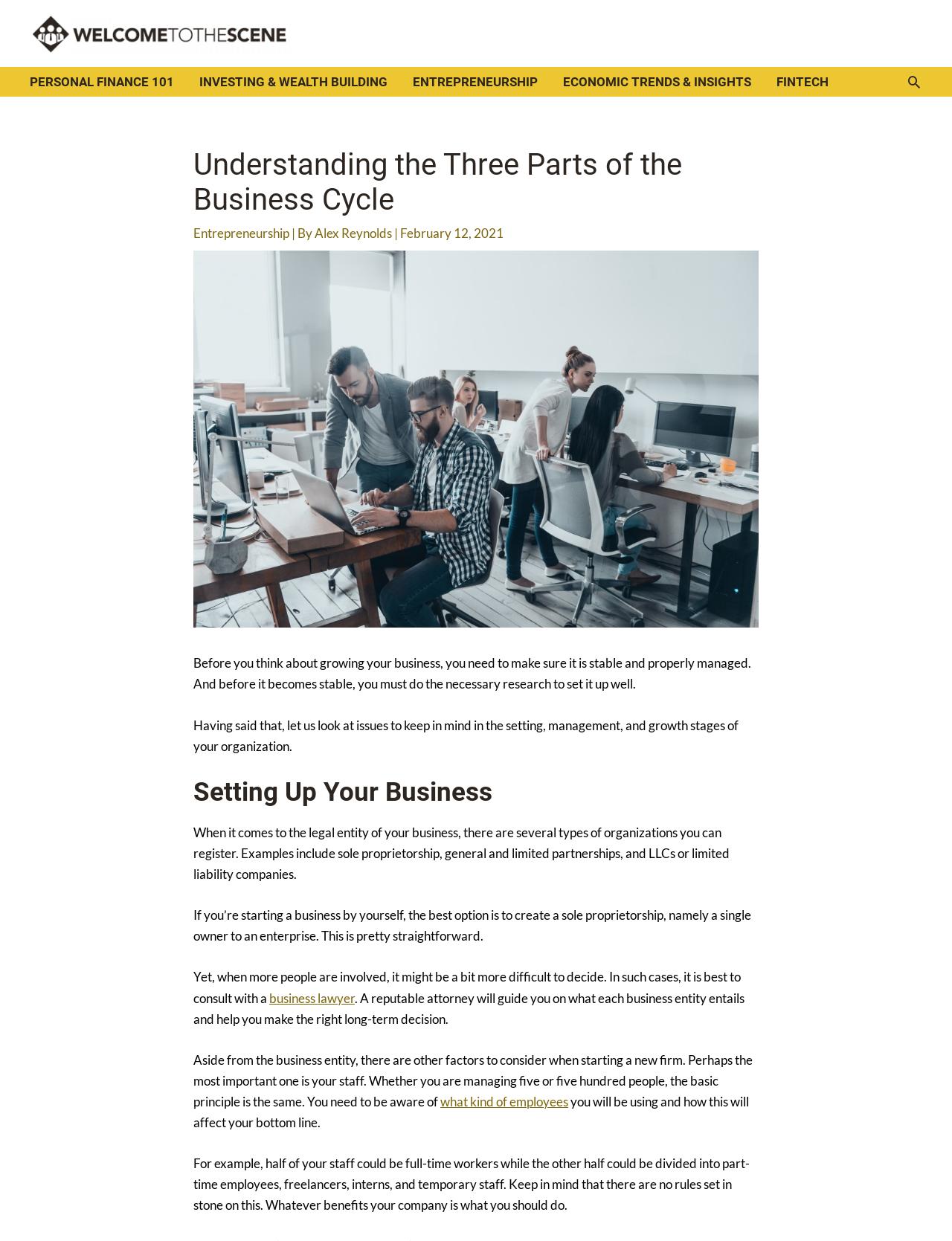Please examine the image and answer the question with a detailed explanation:
What are the three key components of running a business?

Based on the webpage content, it is clear that the article is discussing the three key components of running a business. The text states 'There are three key components to running a business. These are setting up the business, managing it, and making it grow.' Therefore, the answer is setting up, managing, and growing.